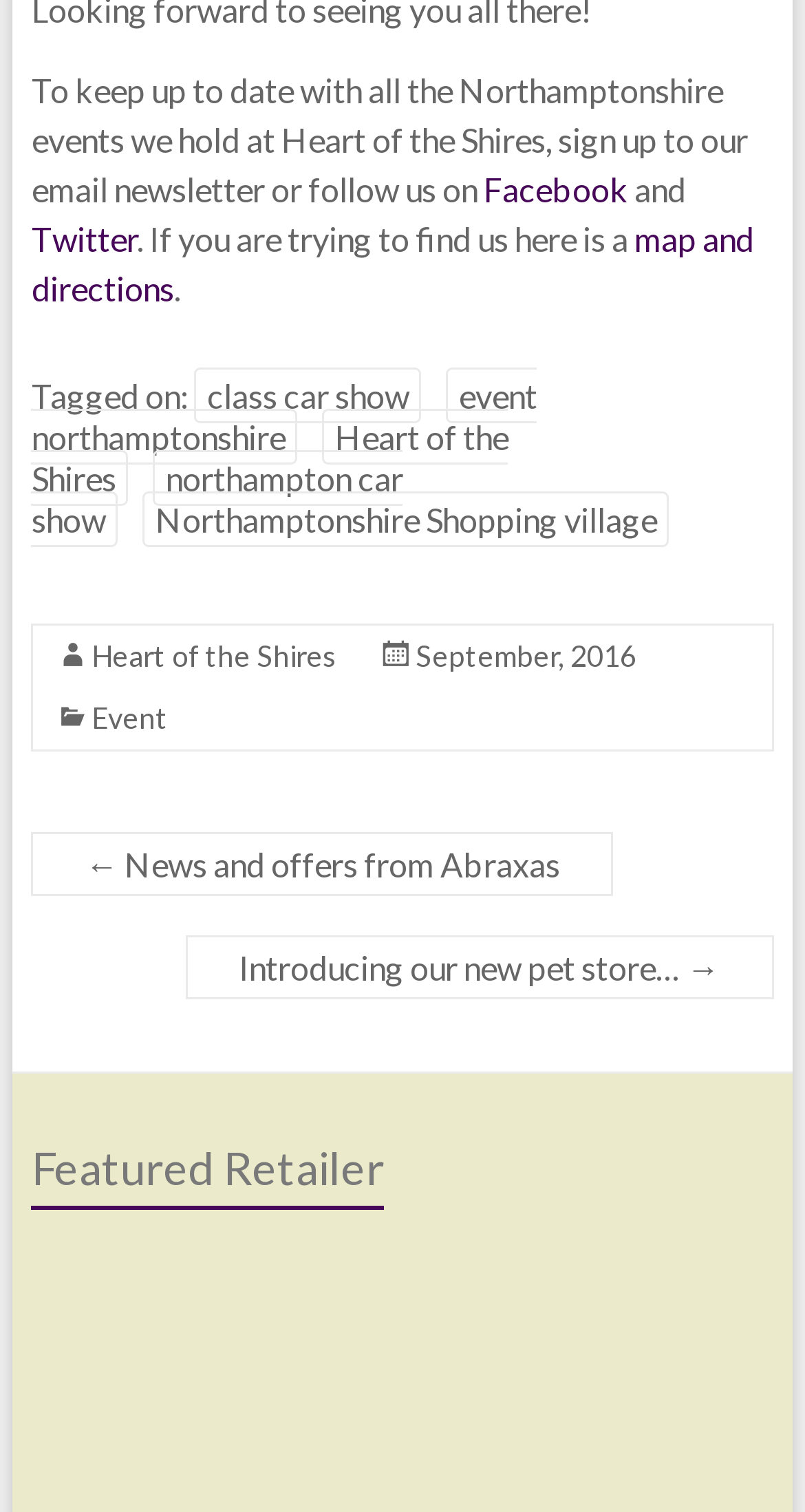Find the bounding box of the UI element described as follows: "September, 2016".

[0.516, 0.586, 0.791, 0.609]